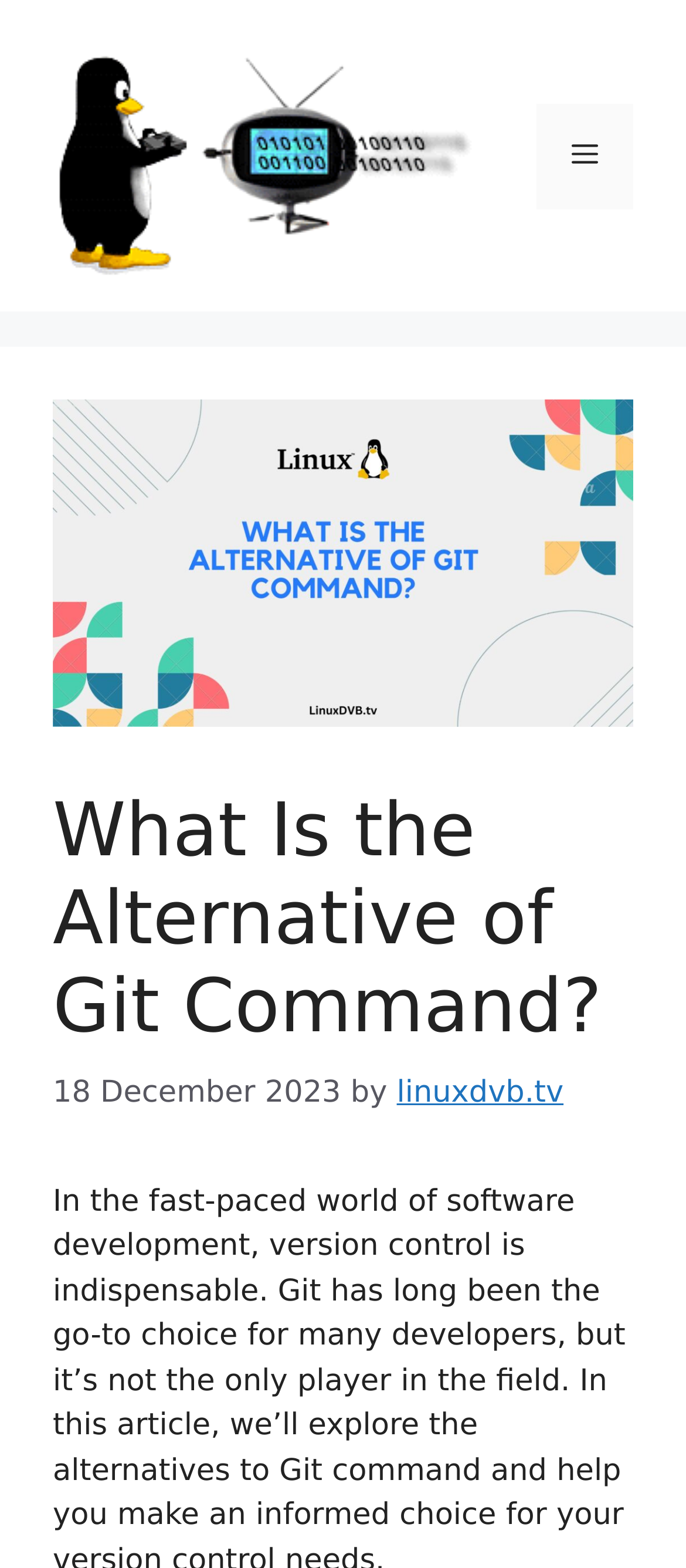Describe all significant elements and features of the webpage.

The webpage is about exploring alternatives to Git commands and making an informed choice. At the top of the page, there is a banner that spans the entire width, containing a link to "Linuxdvb" and an image with the same name. Below the banner, on the left side, there is a navigation section with a button labeled "Menu" that controls the primary menu.

The main content of the page is headed by a title "What Is the Alternative of Git Command?" which is positioned near the top of the page, taking up most of the width. Below the title, there is a timestamp "18 December 2023" followed by the text "by" and a link to "linuxdvb.tv".